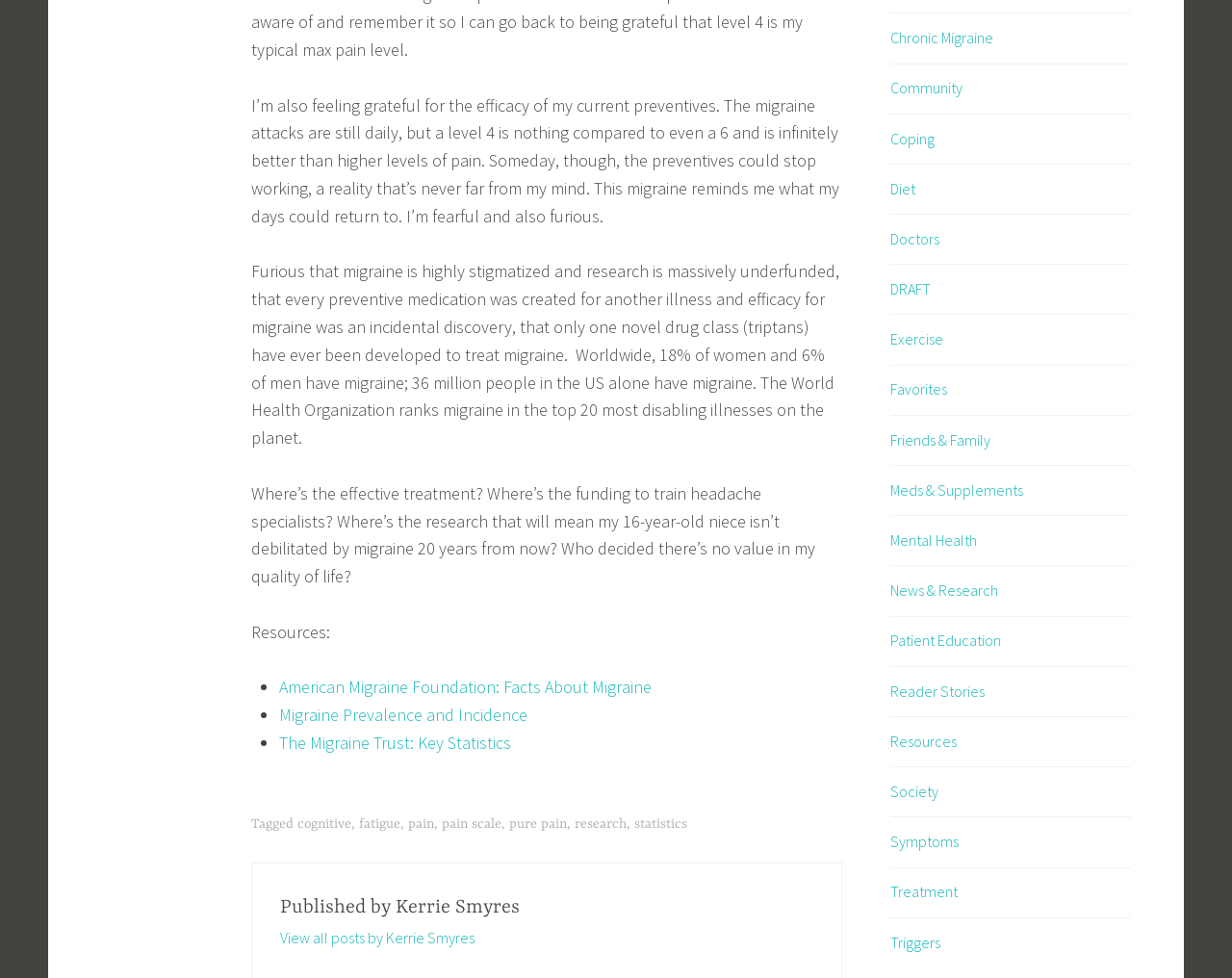Locate and provide the bounding box coordinates for the HTML element that matches this description: "The Migraine Trust: Key Statistics".

[0.226, 0.748, 0.415, 0.771]